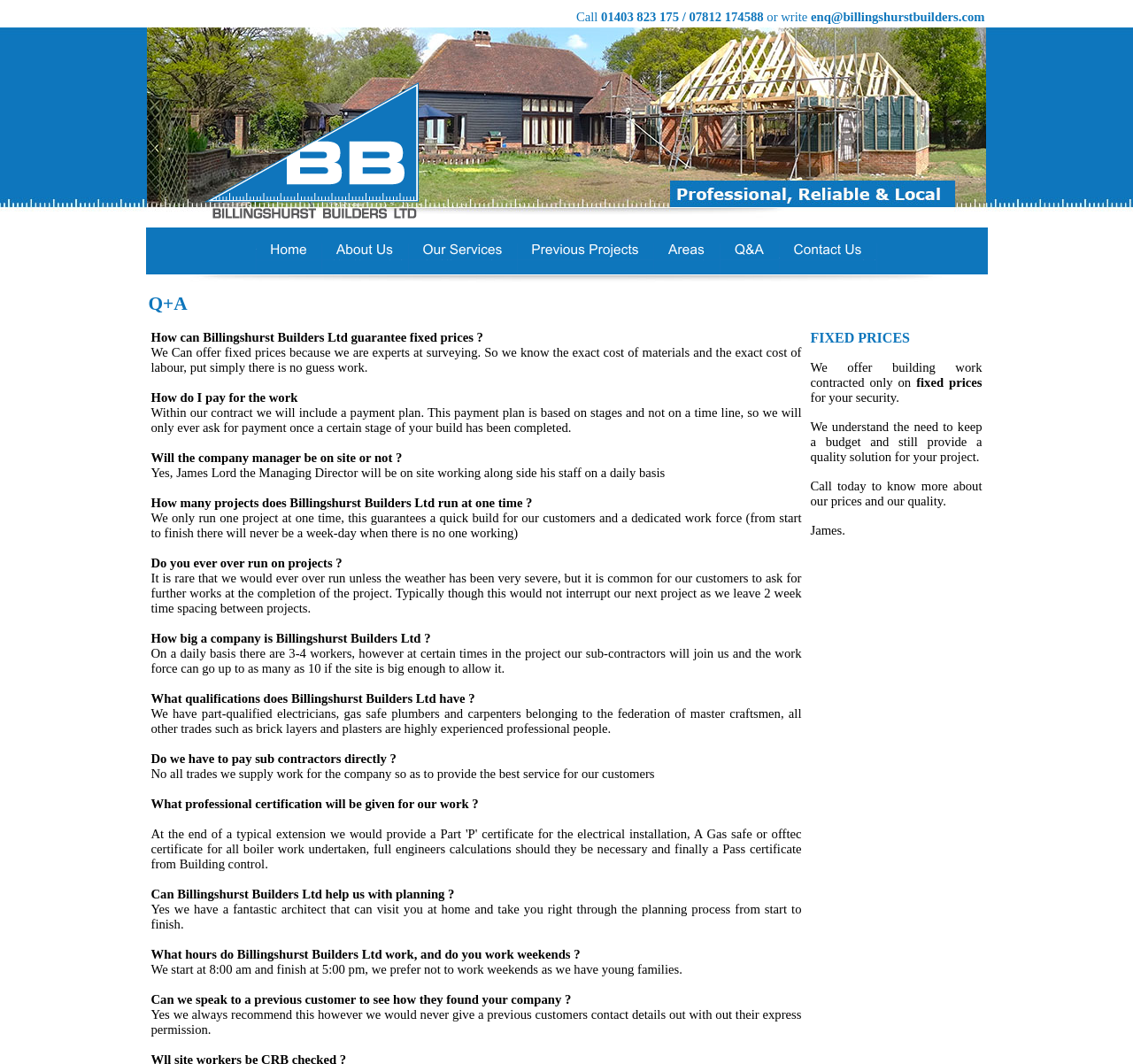Can you find the bounding box coordinates for the element that needs to be clicked to execute this instruction: "Click on the 'Book Demo' button"? The coordinates should be given as four float numbers between 0 and 1, i.e., [left, top, right, bottom].

None